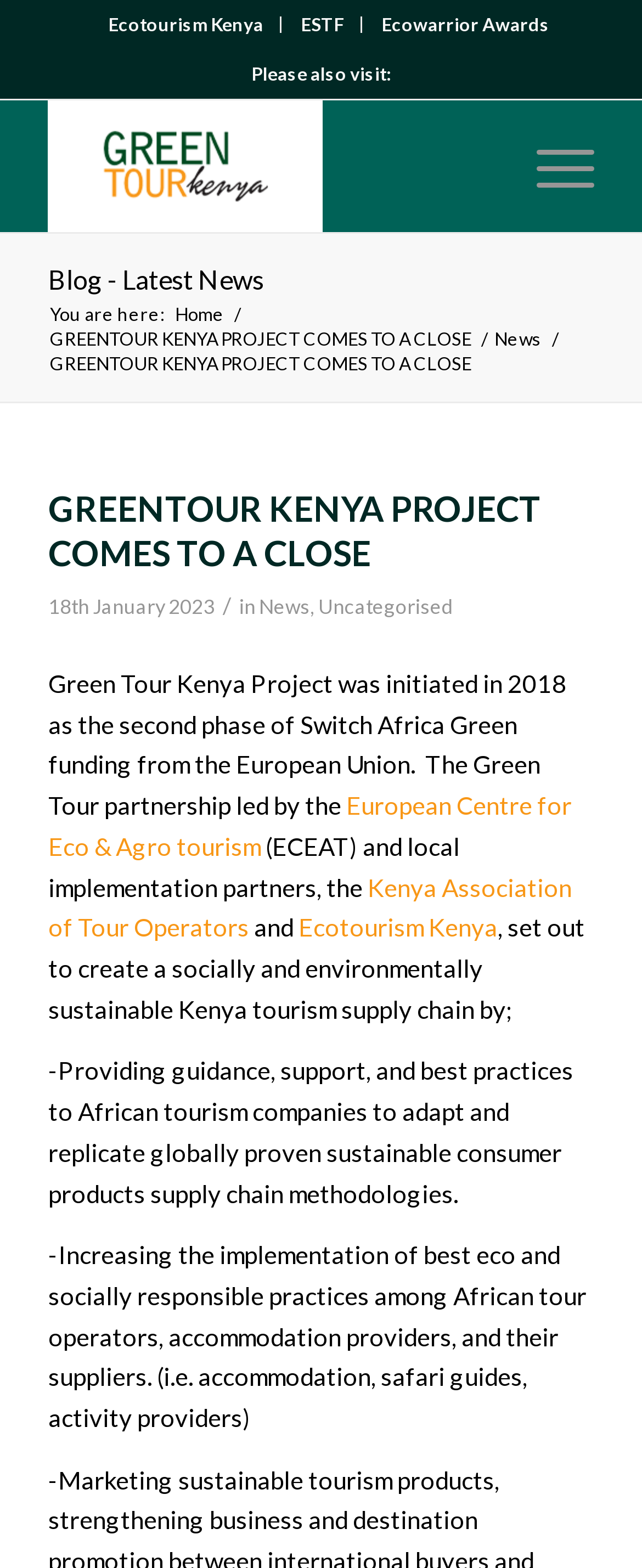Provide the bounding box coordinates for the specified HTML element described in this description: "Kenya Association of Tour Operators". The coordinates should be four float numbers ranging from 0 to 1, in the format [left, top, right, bottom].

[0.075, 0.556, 0.89, 0.601]